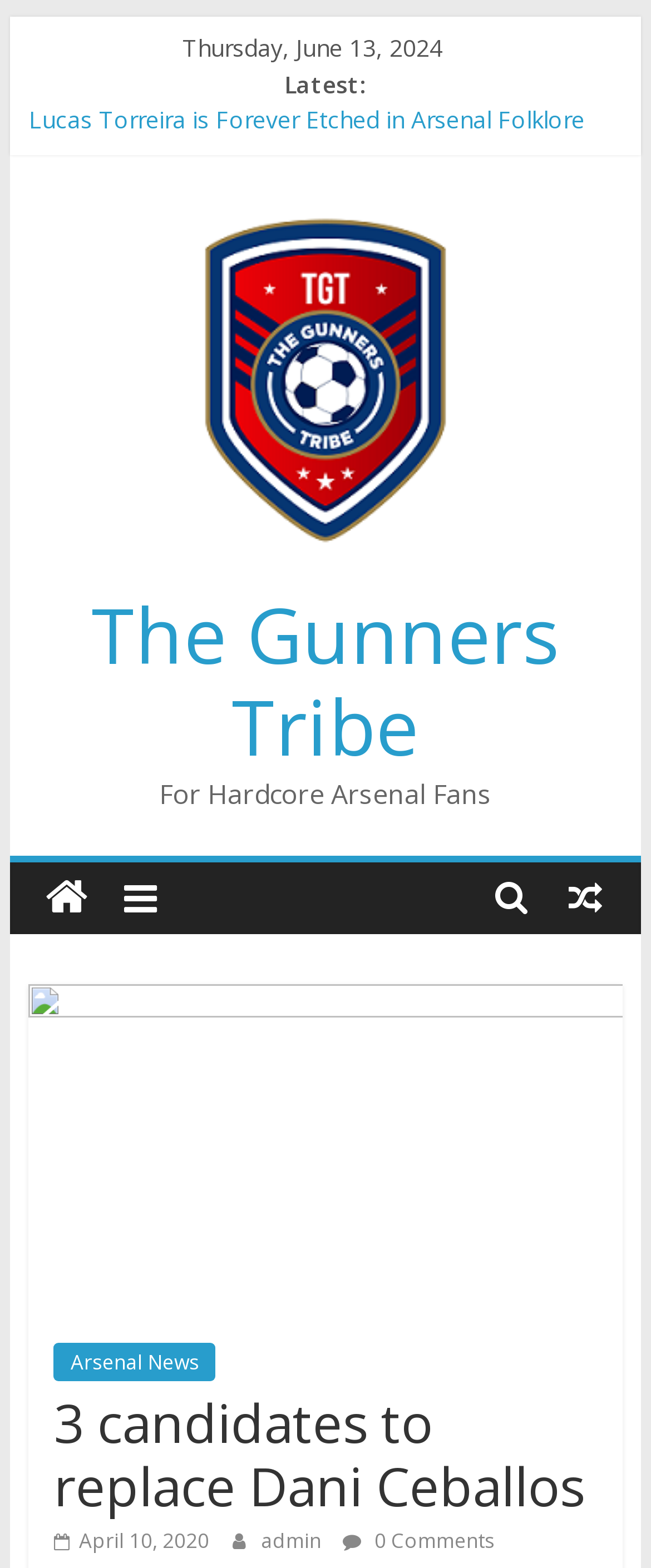Identify and provide the text of the main header on the webpage.

3 candidates to replace Dani Ceballos